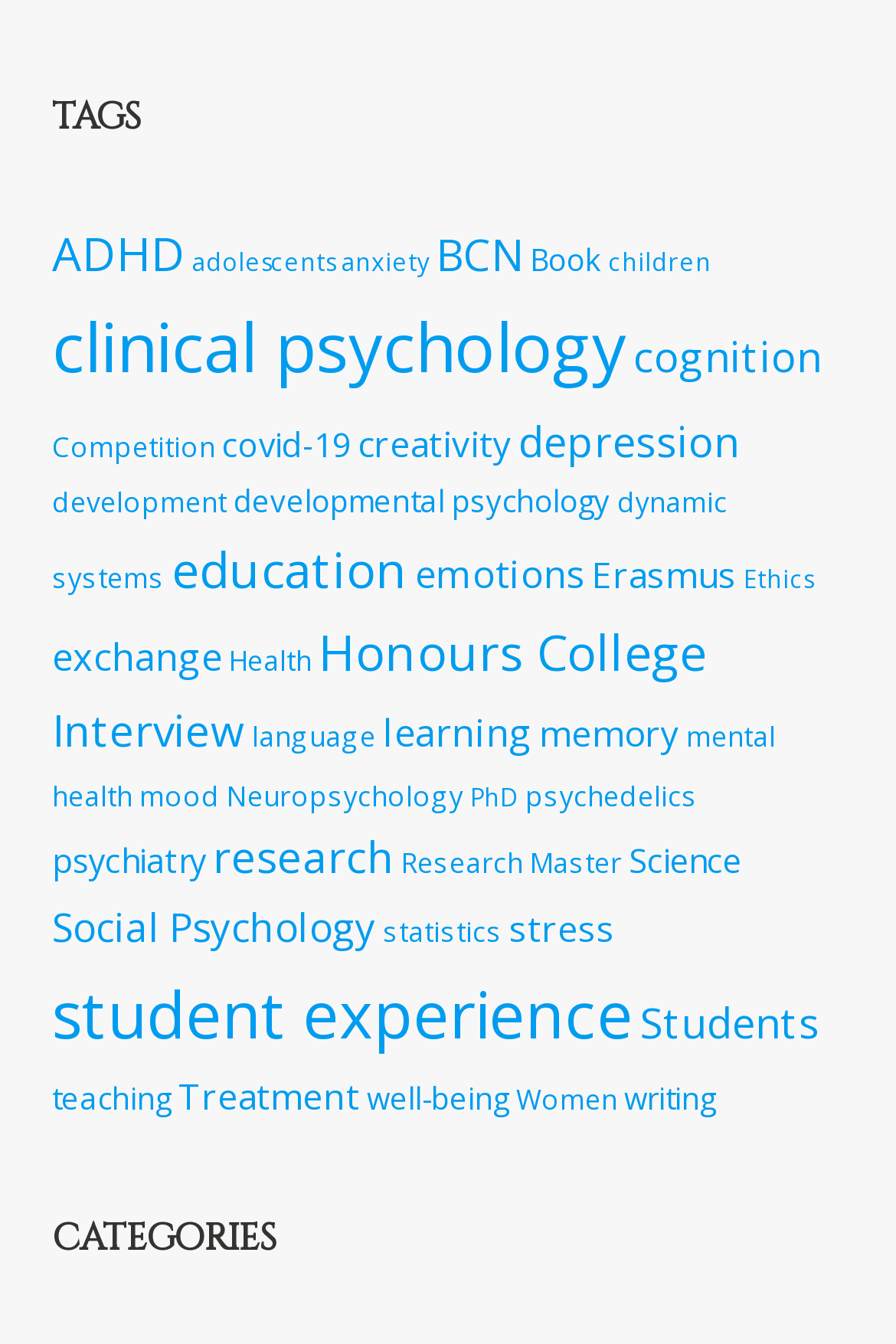What is the second category from the top?
Using the image, respond with a single word or phrase.

adolescents